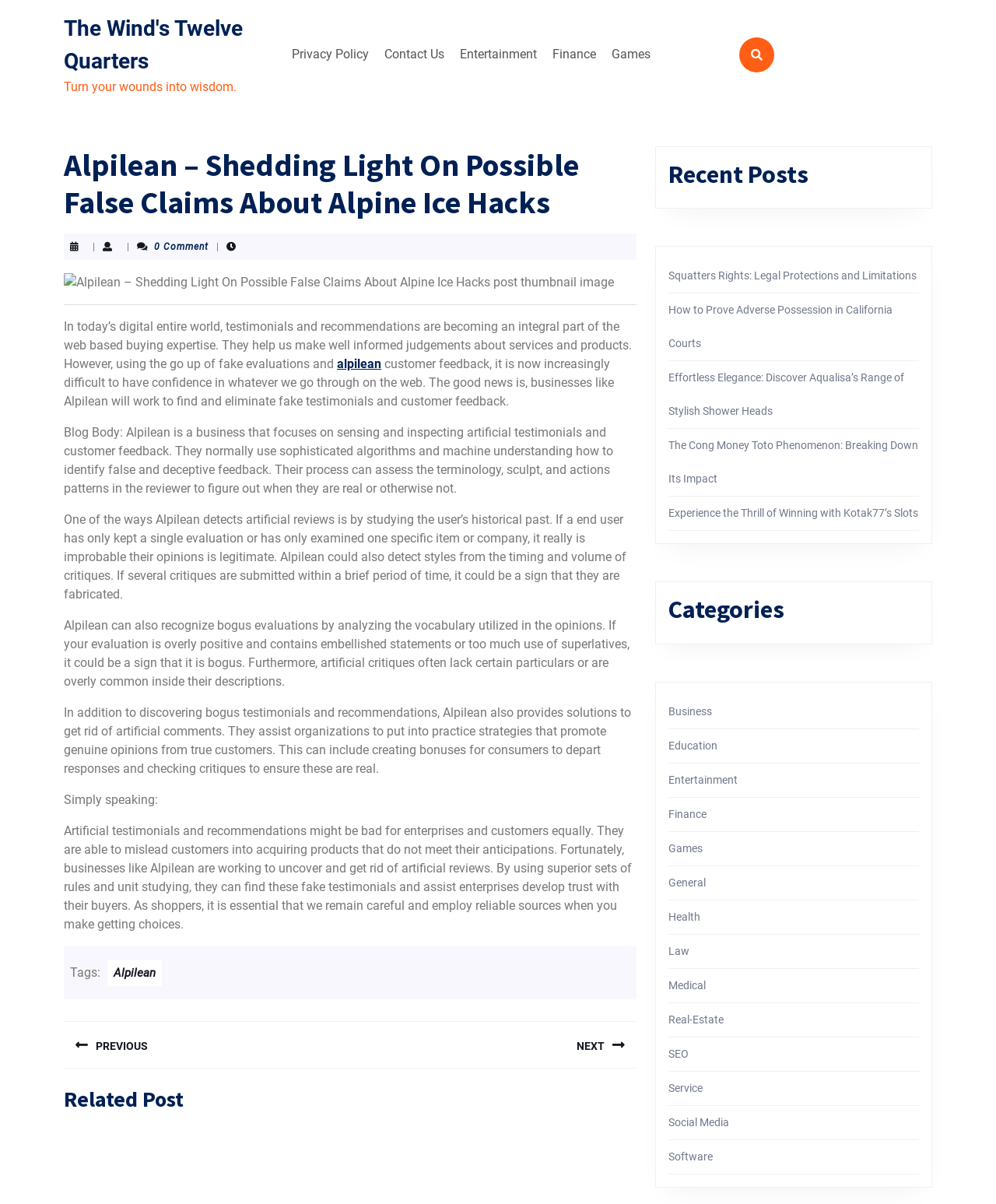What is the name of the business that detects fake reviews?
Answer with a single word or phrase by referring to the visual content.

Alpilean